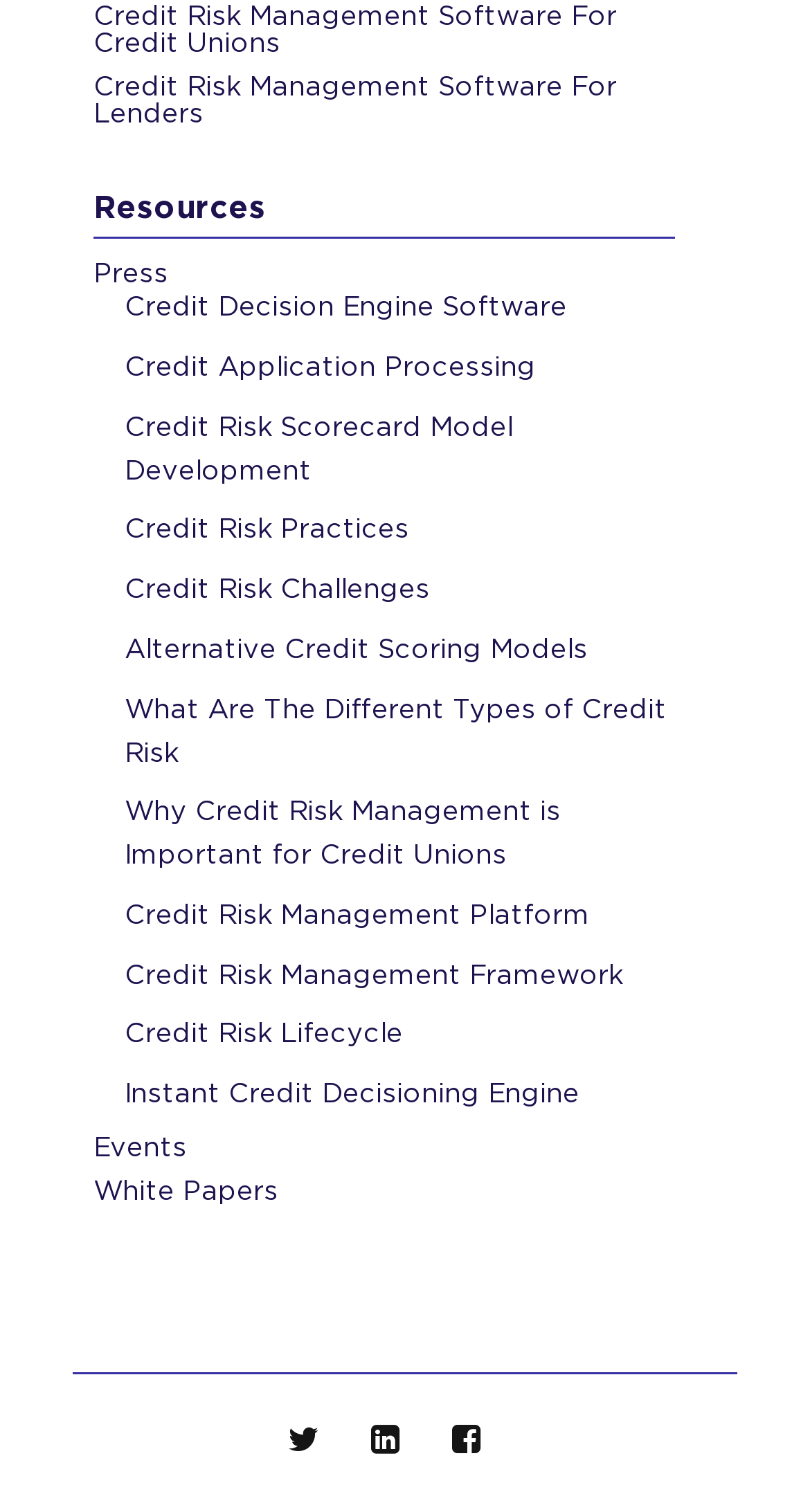What is the last link on the webpage?
Using the visual information, answer the question in a single word or phrase.

Instant Credit Decisioning Engine